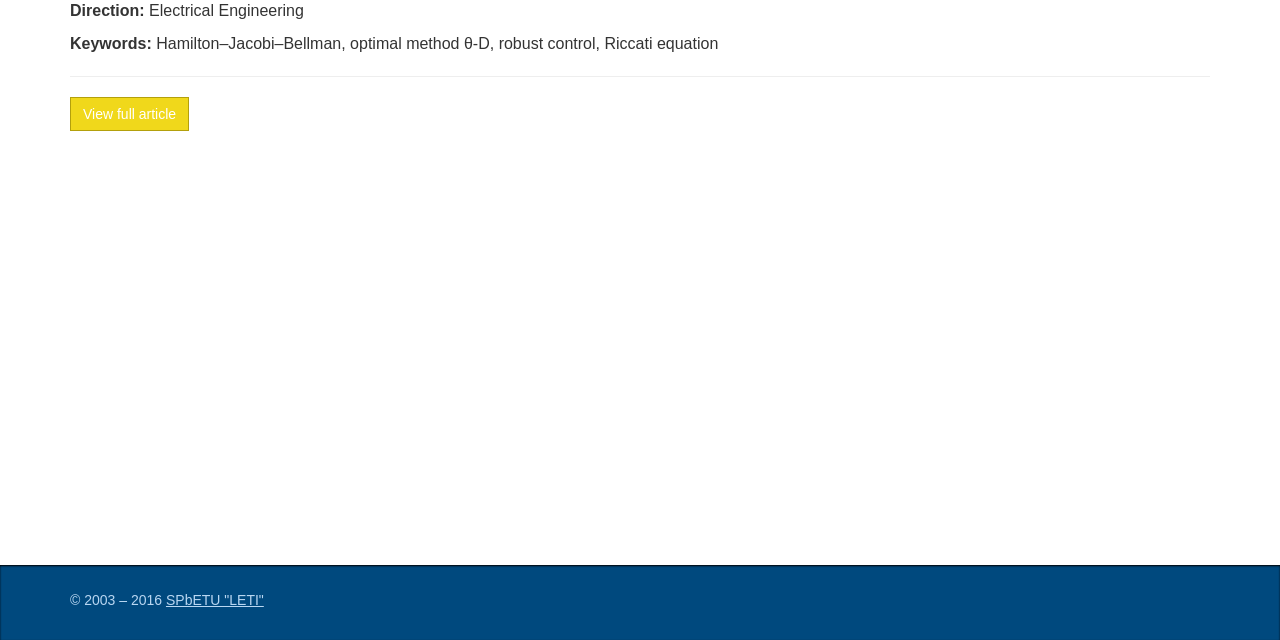Please determine the bounding box coordinates for the element with the description: "View full article".

[0.055, 0.152, 0.148, 0.205]